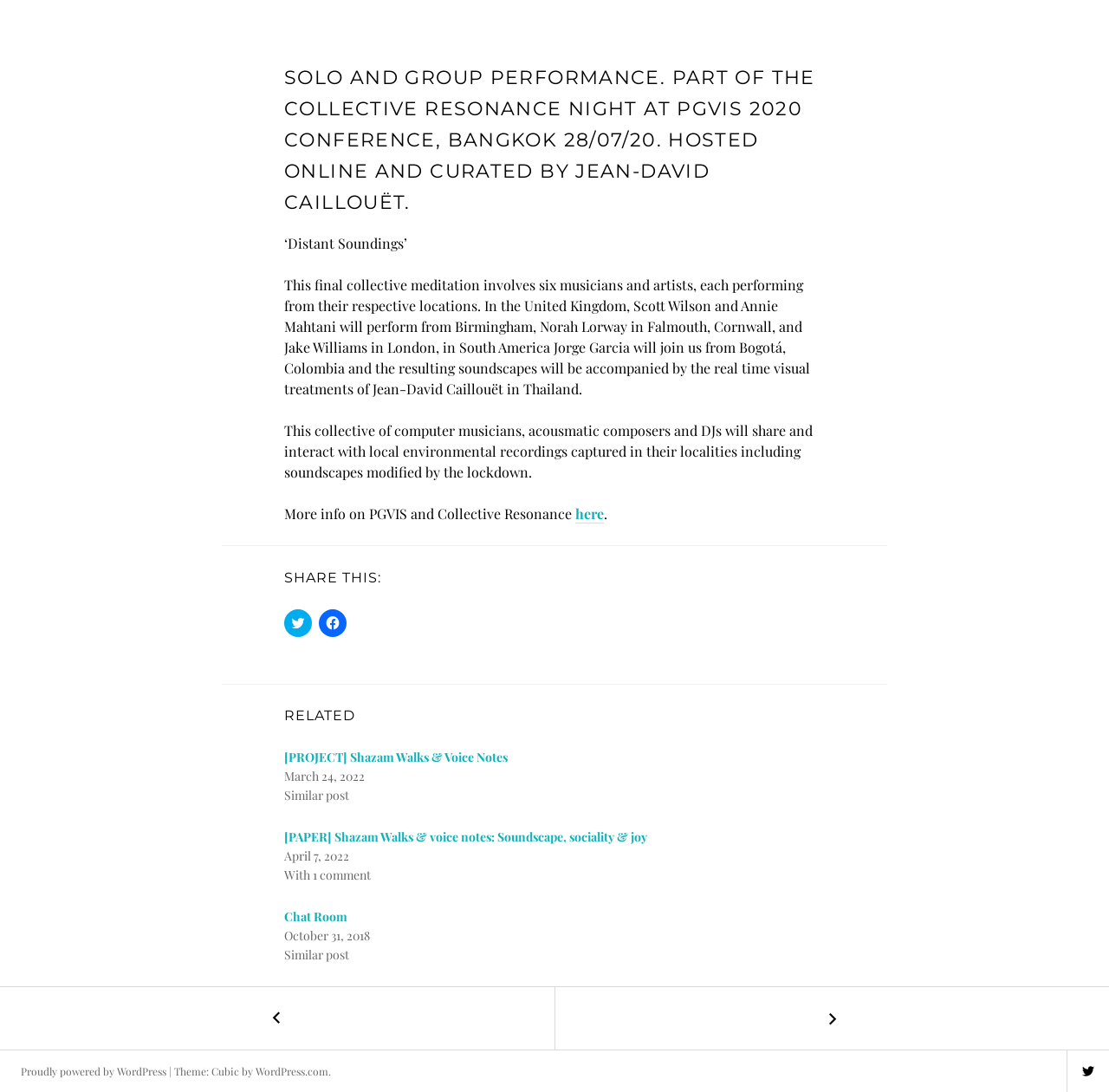Identify the bounding box coordinates for the region to click in order to carry out this instruction: "Click to share on Twitter". Provide the coordinates using four float numbers between 0 and 1, formatted as [left, top, right, bottom].

[0.256, 0.558, 0.281, 0.583]